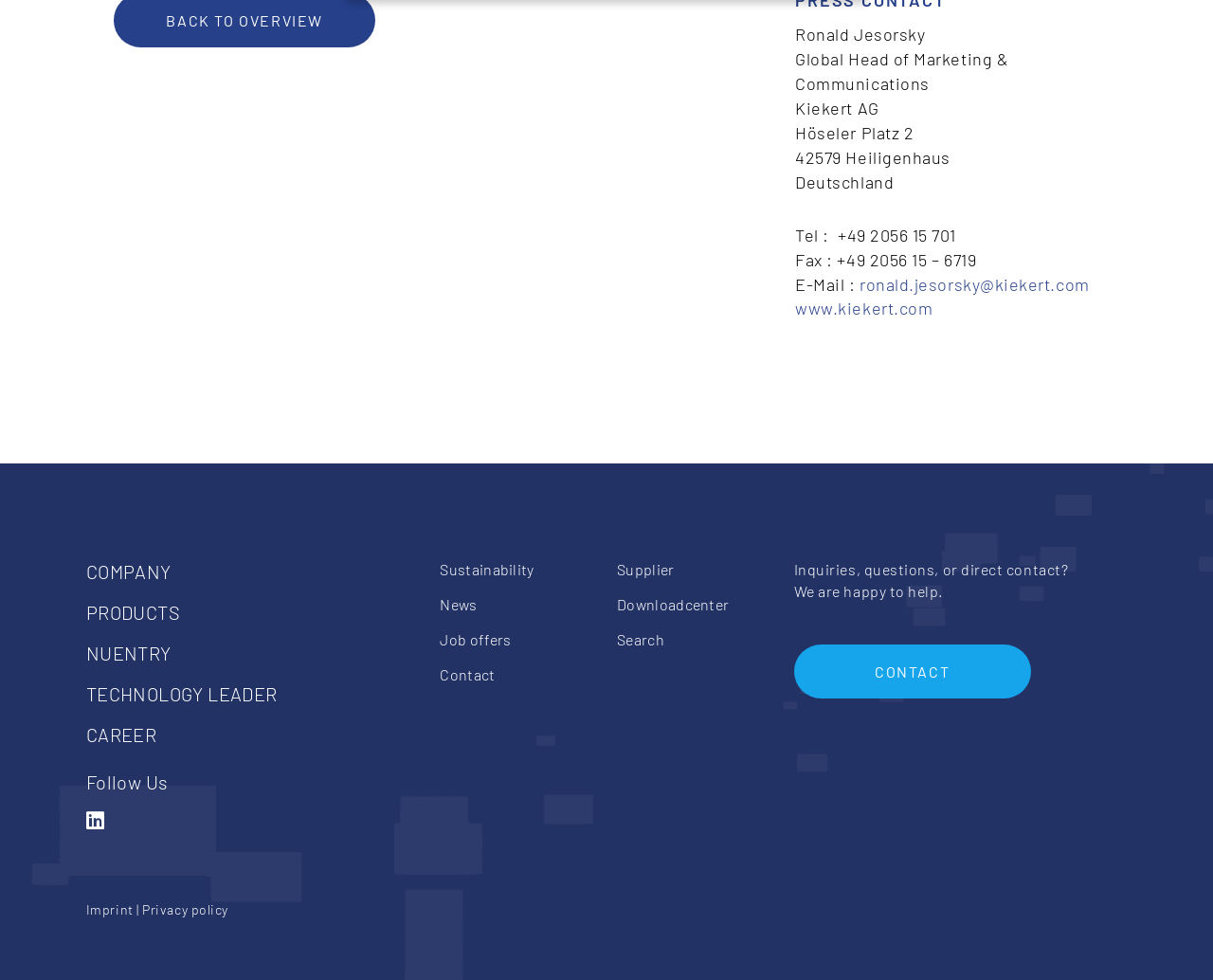What is the purpose of the 'CONTACT' link?
Look at the screenshot and respond with a single word or phrase.

To contact the company